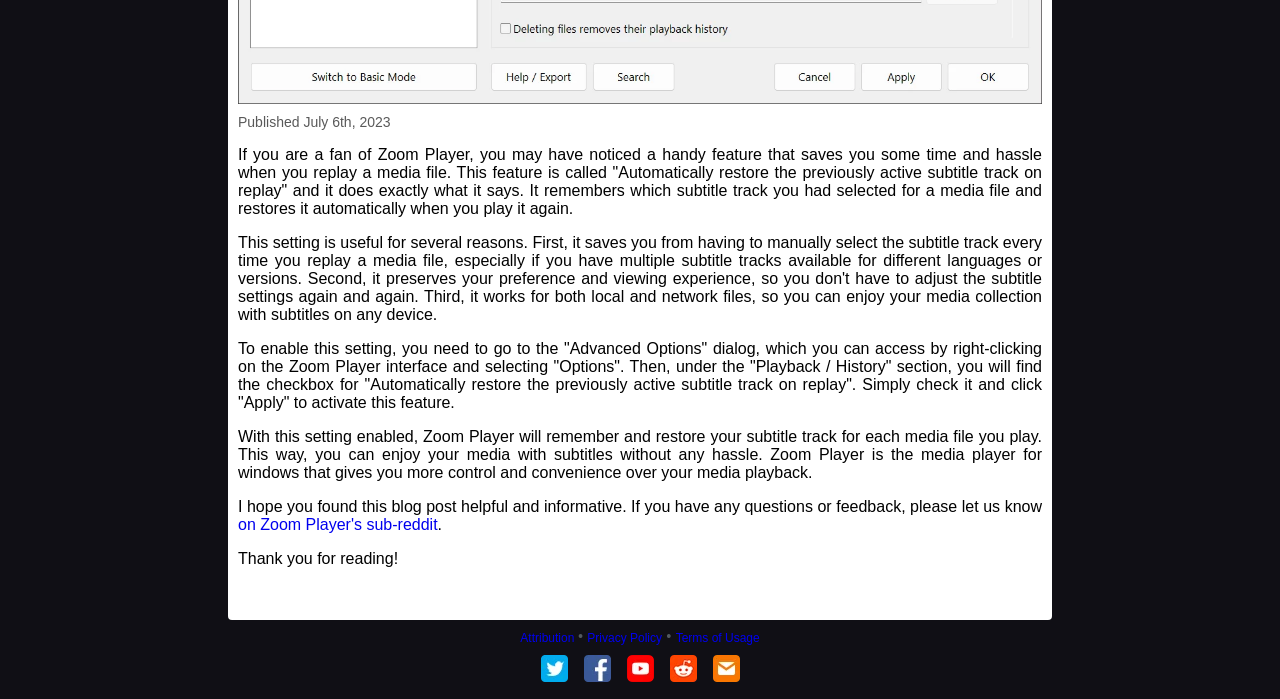Locate the bounding box of the user interface element based on this description: "Home".

None